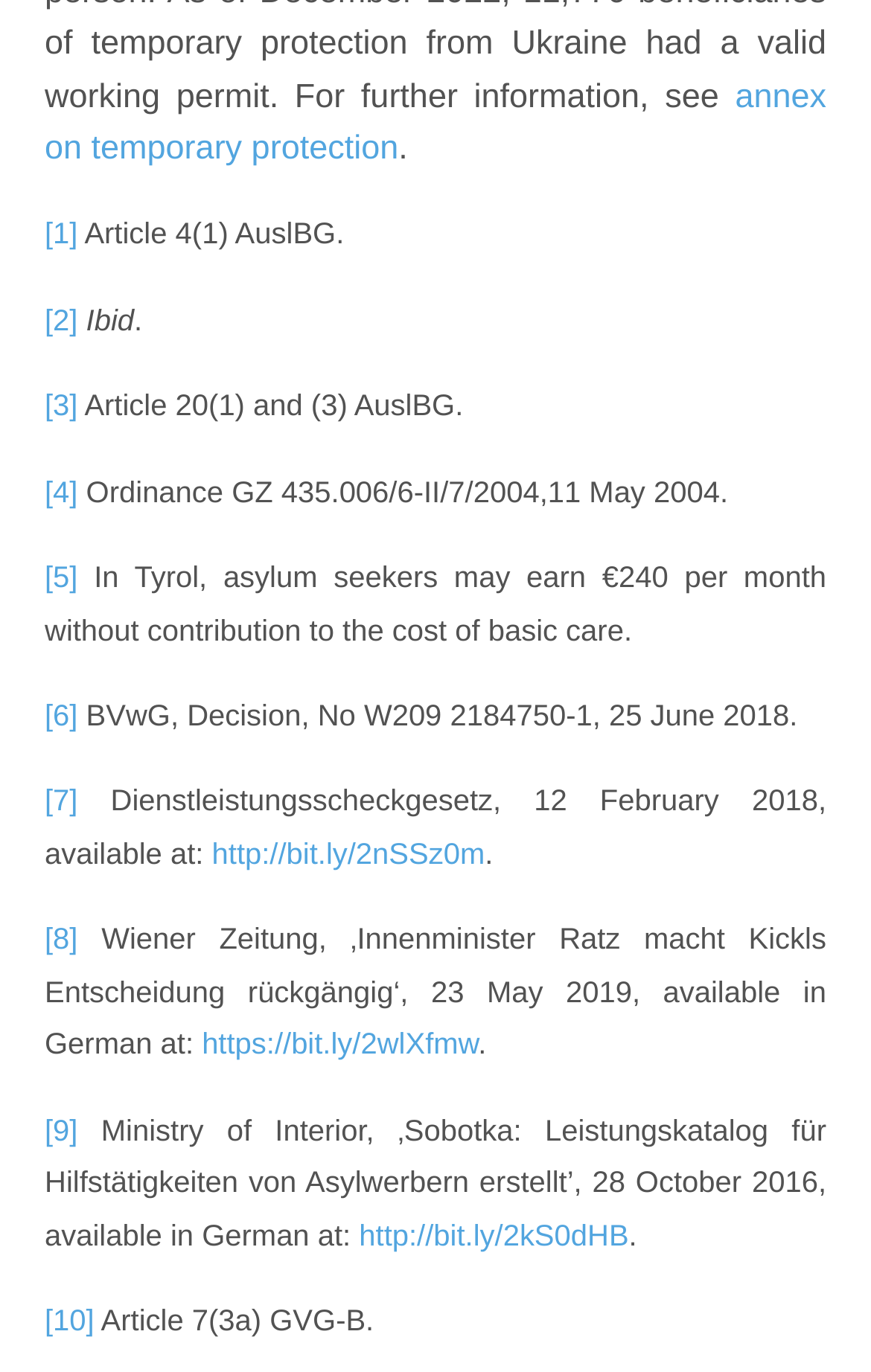Please identify the bounding box coordinates of the region to click in order to complete the given instruction: "Follow link '[1]' ". The coordinates should be four float numbers between 0 and 1, i.e., [left, top, right, bottom].

[0.051, 0.158, 0.089, 0.183]